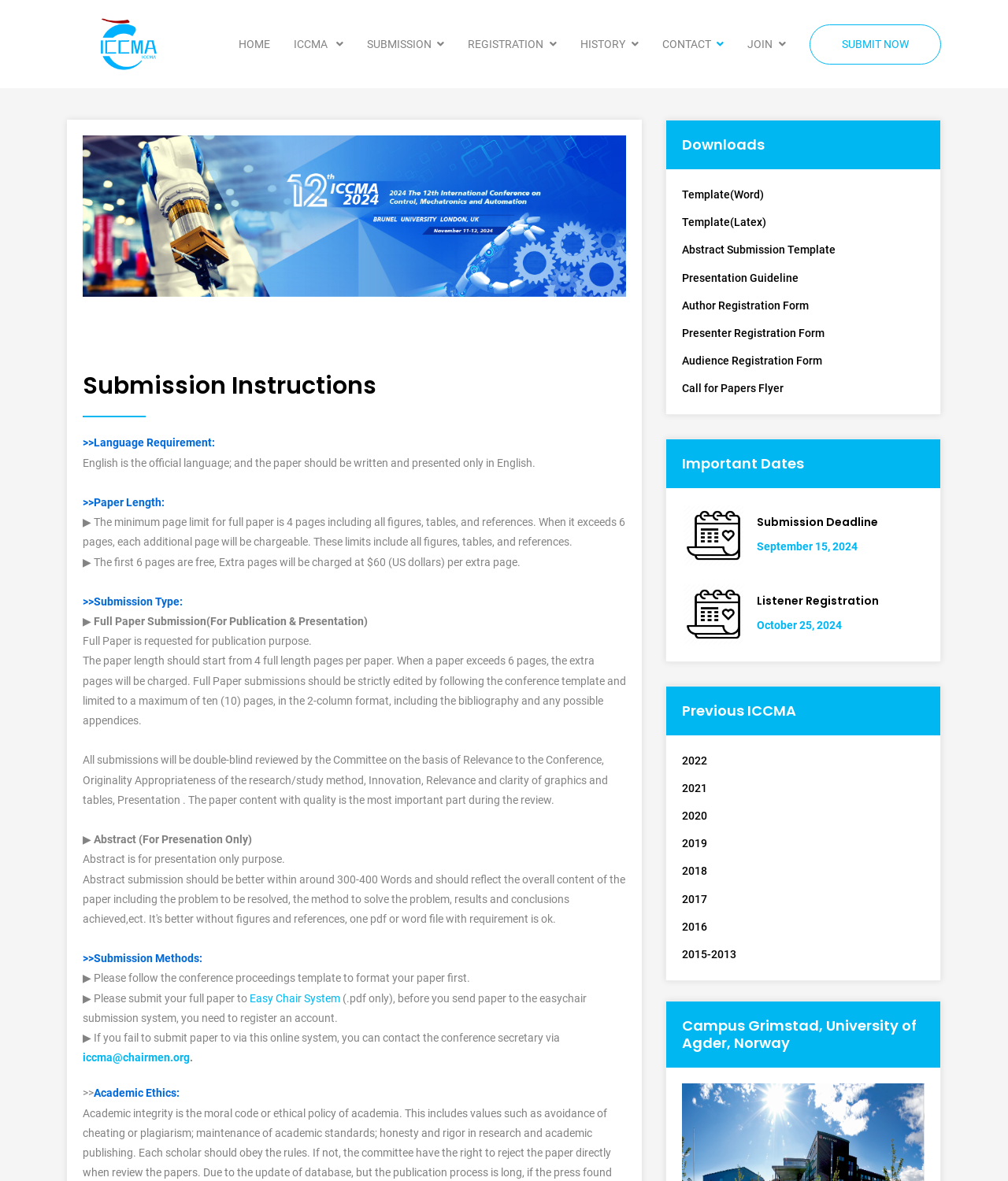Could you please study the image and provide a detailed answer to the question:
Where will the conference be held?

At the bottom of the webpage, under the 'Previous ICCMA' section, it is mentioned that the conference will be held at 'Campus Grimstad, University of Agder, Norway'.